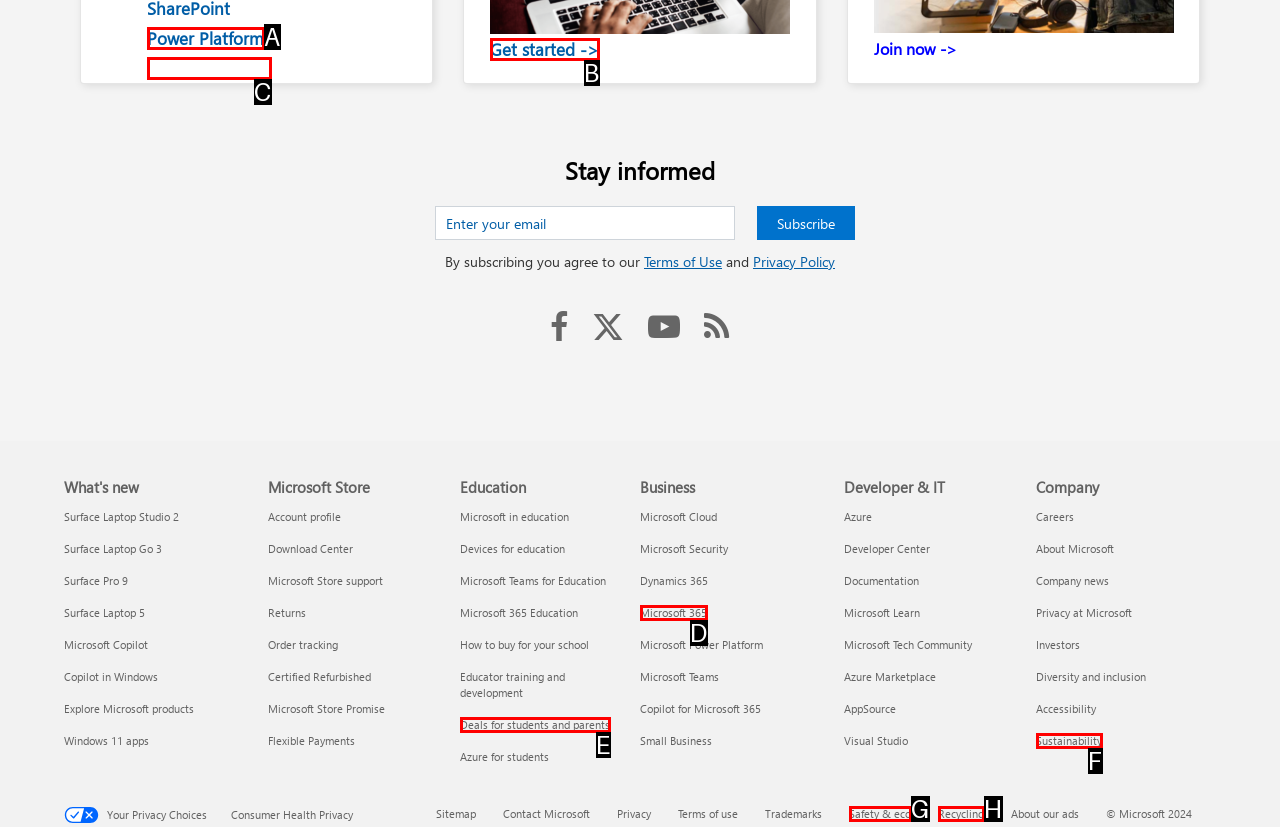Select the appropriate letter to fulfill the given instruction: Get started
Provide the letter of the correct option directly.

B